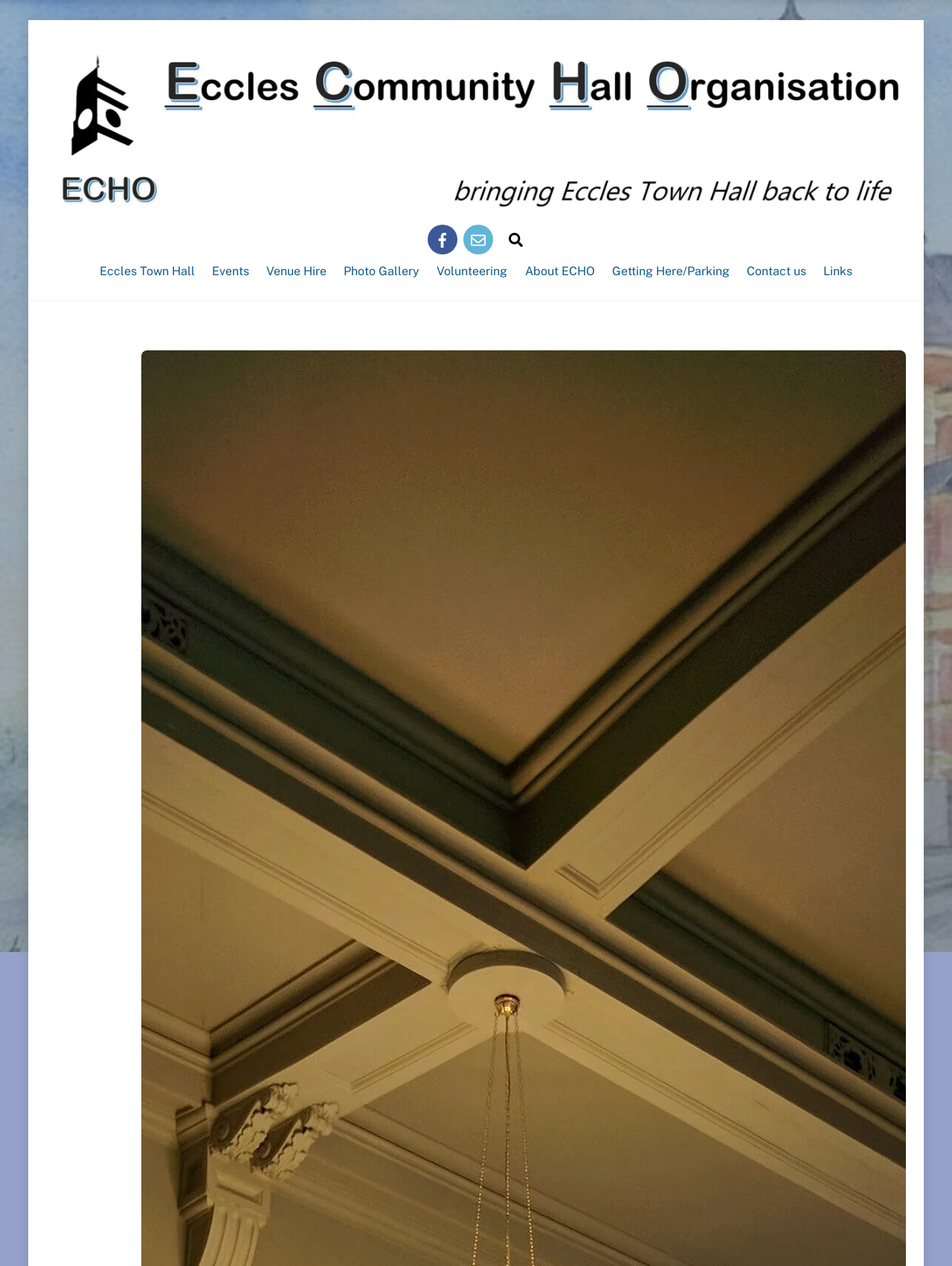Provide a one-word or short-phrase answer to the question:
How many navigation links are there?

9